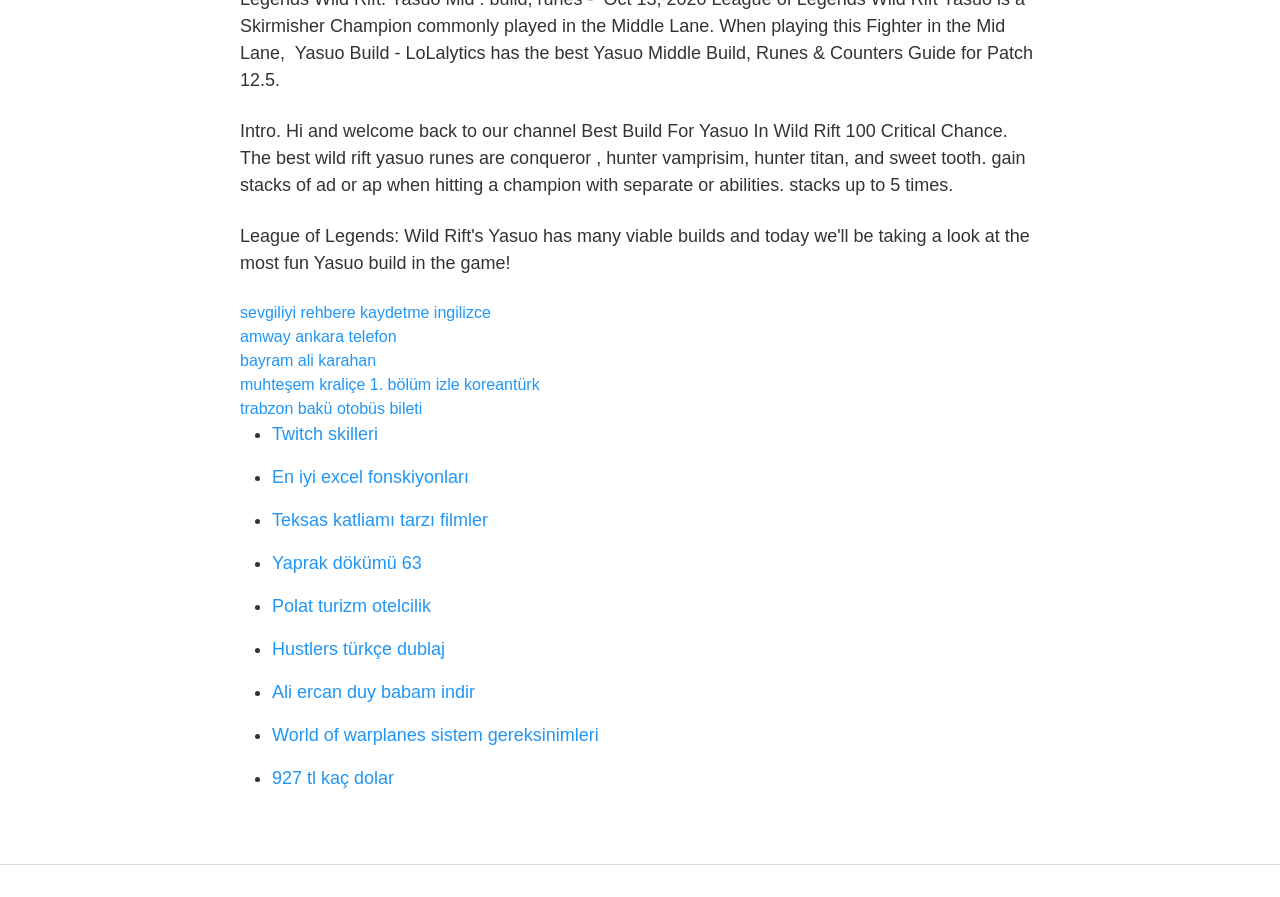Predict the bounding box of the UI element that fits this description: "Teksas katliamı tarzı filmler".

[0.212, 0.569, 0.381, 0.591]